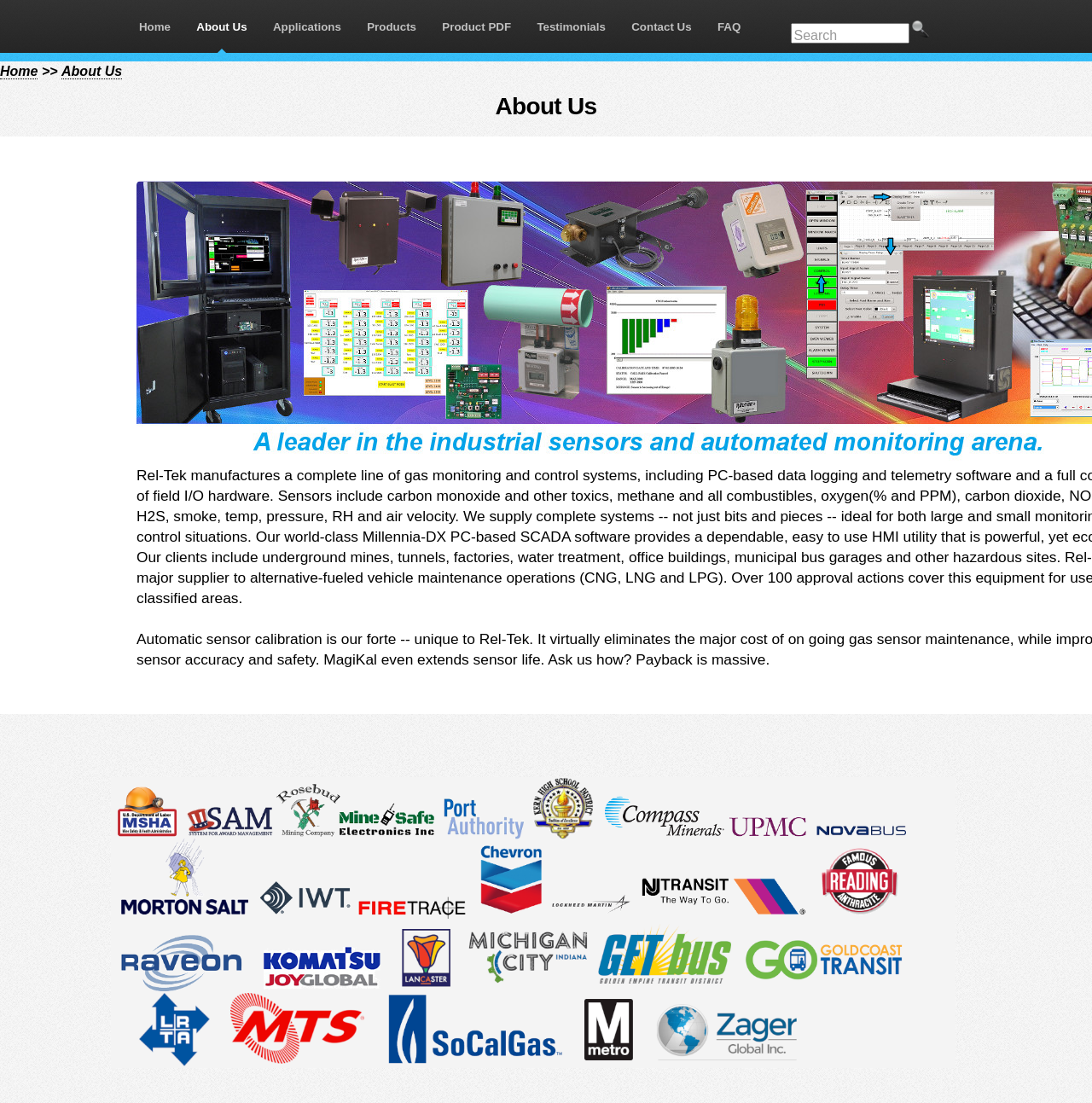Describe all visible elements and their arrangement on the webpage.

The webpage is about Rel-Tek Corporation, a company that specializes in gas detection systems. At the top of the page, there is a navigation menu with 9 links: Home, About Us, Applications, Products, Product PDF, Testimonials, Contact Us, and FAQ. The links are arranged horizontally, with the Home link at the top left and the FAQ link at the top right.

Below the navigation menu, there is a heading that reads "Home >> About Us", which indicates the current page. This heading is followed by two links, "Home" and "About Us", which are aligned horizontally.

The main content of the page is an article that takes up most of the page's width and height. The article is positioned below the heading and navigation menu.

On the right side of the page, there is a search bar with a submit button. The search bar is accompanied by a small static text element that contains a non-breaking space character.

At the bottom of the page, there is a large image that spans almost the entire width of the page. The image appears to be a collage of logos from various companies, including Raveon Technologies, Mine Safety and Health Administration, Chevron Corporation, and others.